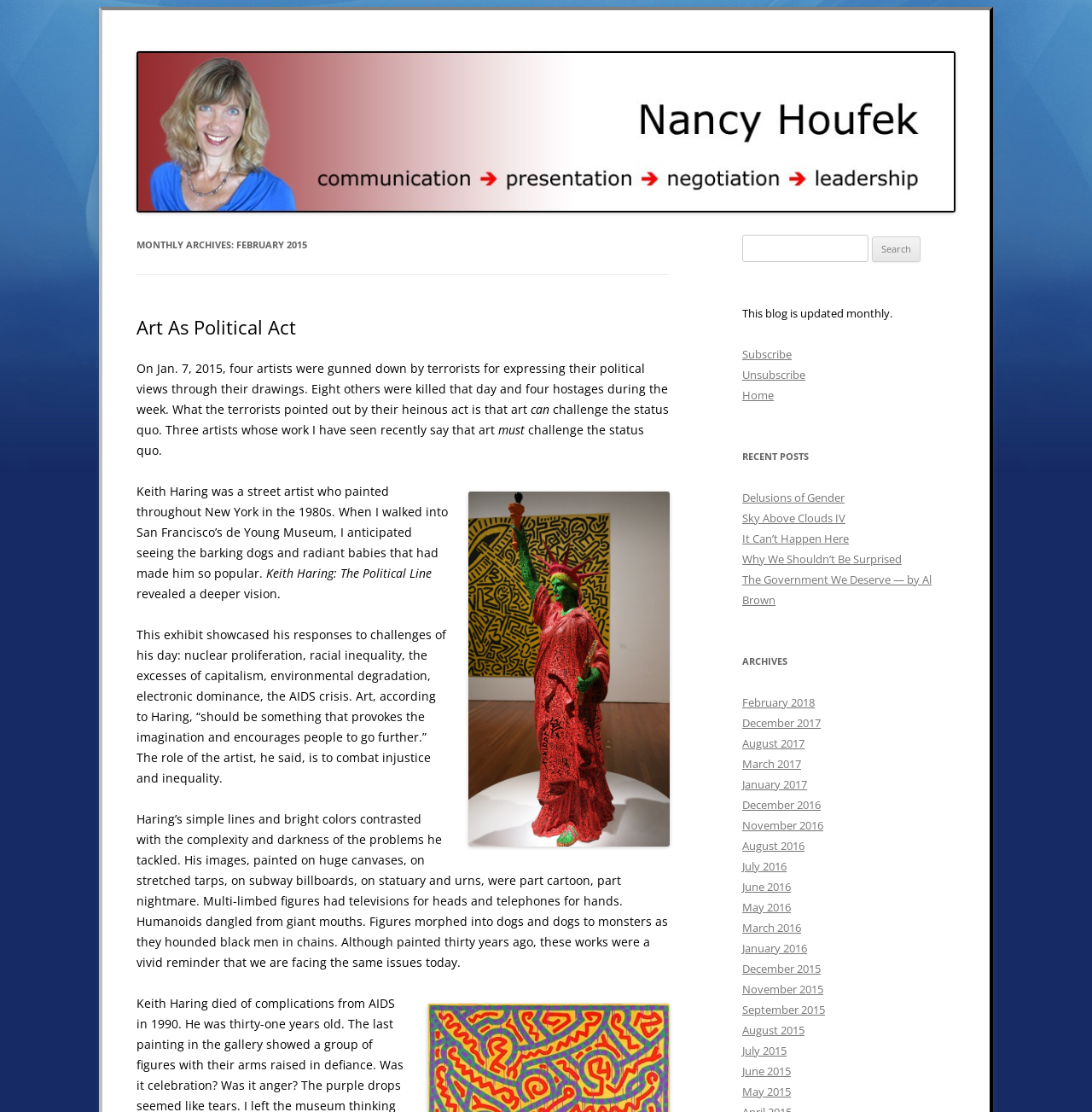Determine the bounding box coordinates for the area that needs to be clicked to fulfill this task: "Click on the 'Art As Political Act' link". The coordinates must be given as four float numbers between 0 and 1, i.e., [left, top, right, bottom].

[0.125, 0.282, 0.271, 0.305]